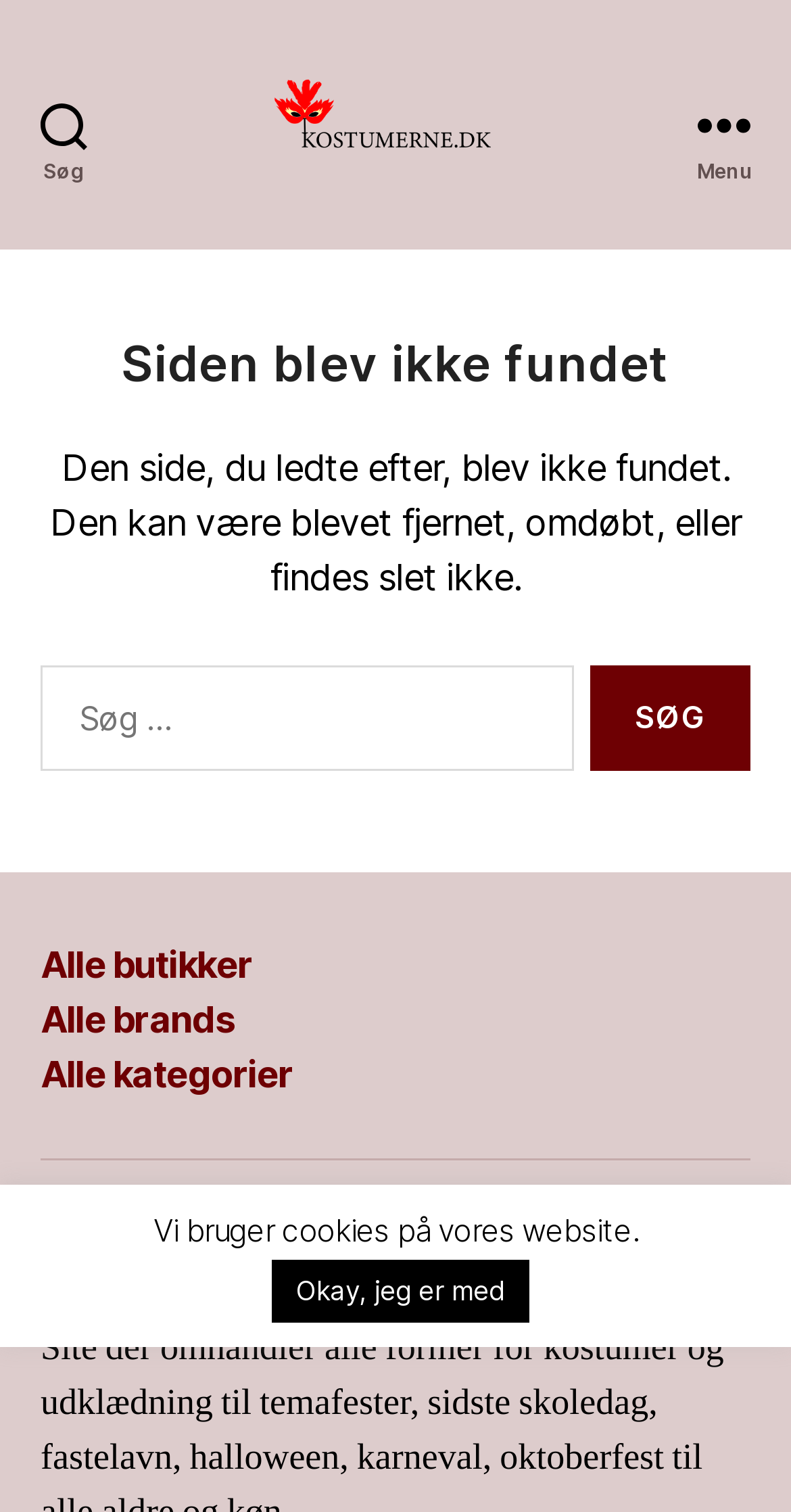Please provide the bounding box coordinates for the element that needs to be clicked to perform the instruction: "Click on the menu". The coordinates must consist of four float numbers between 0 and 1, formatted as [left, top, right, bottom].

[0.831, 0.0, 1.0, 0.165]